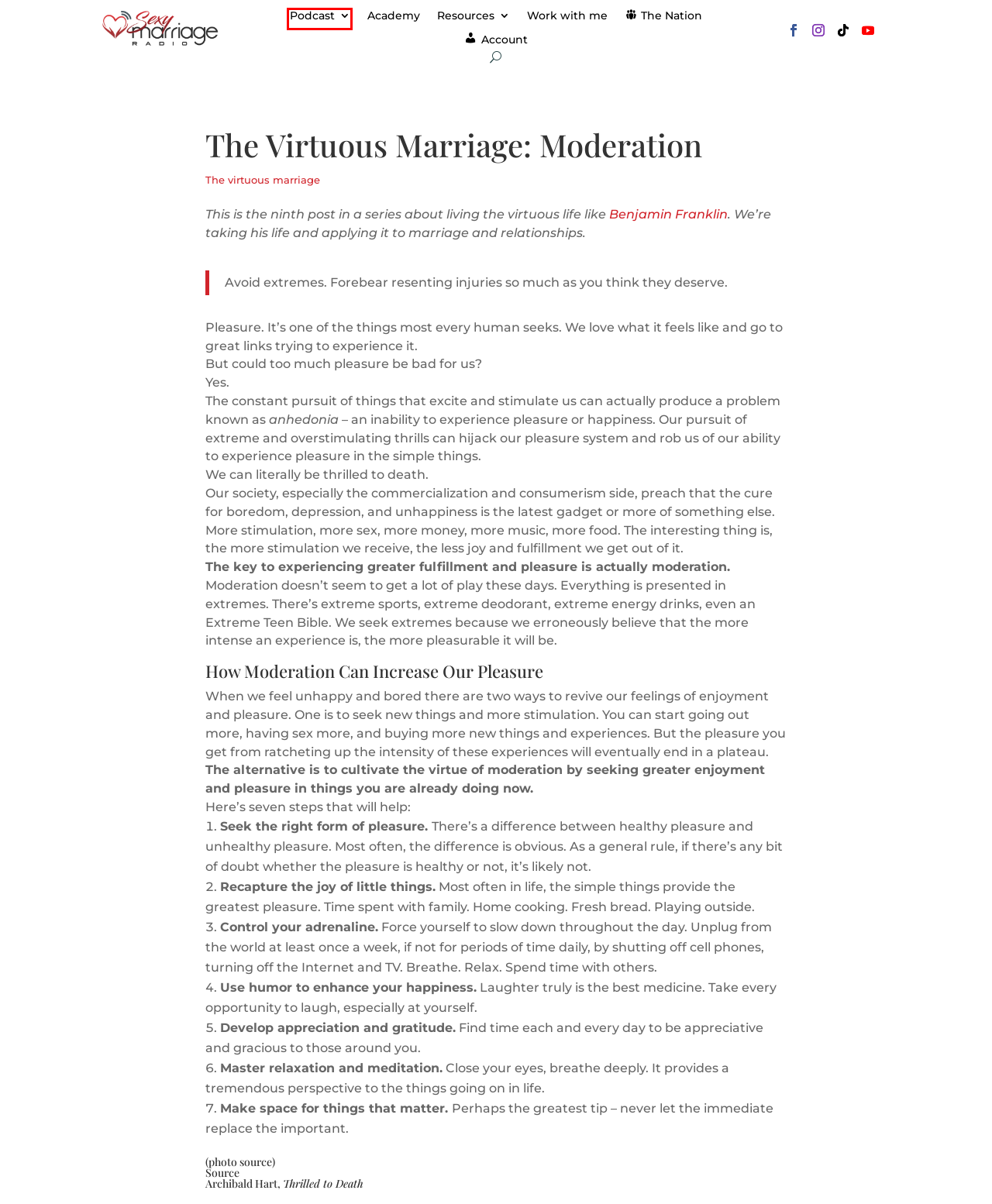Consider the screenshot of a webpage with a red bounding box and select the webpage description that best describes the new page that appears after clicking the element inside the red box. Here are the candidates:
A. Account | Sexy Marriage Radio
B. The virtuous marriage | Sexy Marriage Radio
C. Coaching | Sexy Marriage Radio
D. Podcasts | Sexy Marriage Radio
E. Contact | Sexy Marriage Radio
F. Speaking | Sexy Marriage Radio
G. Marriage Intensives | Sexy Marriage Radio
H. Academy | Sexy Marriage Radio

D